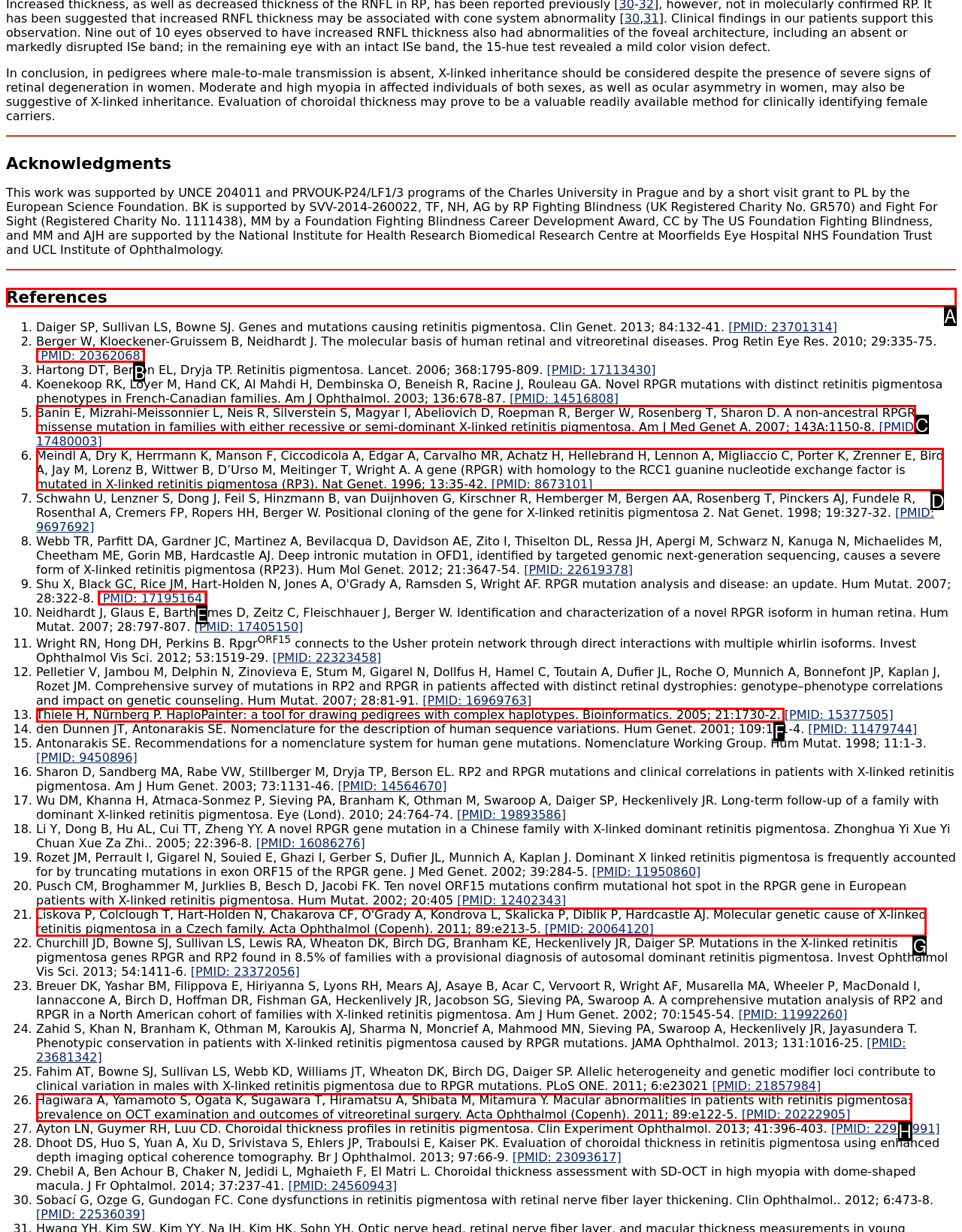Select the HTML element that matches the description: References
Respond with the letter of the correct choice from the given options directly.

A